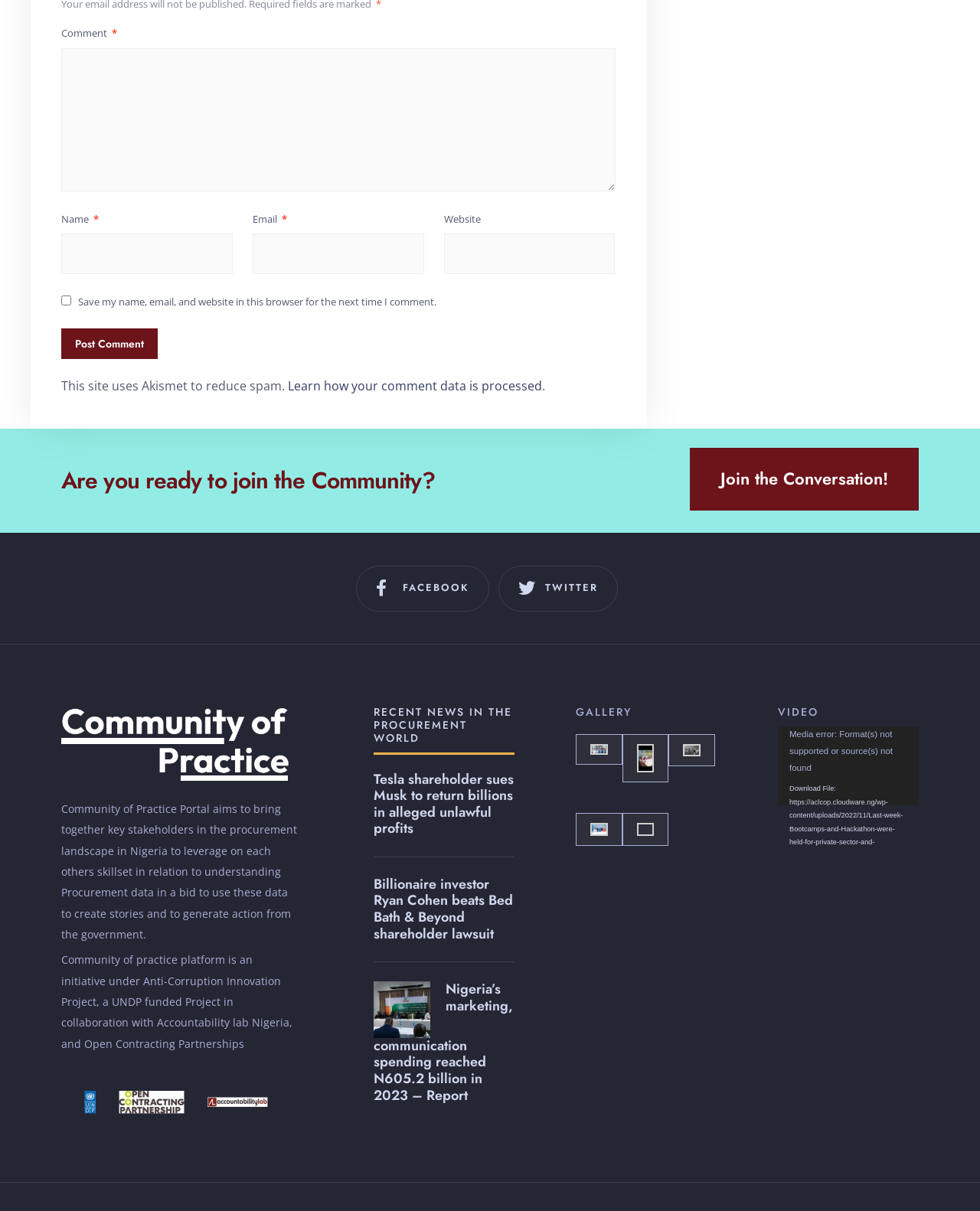Highlight the bounding box coordinates of the element that should be clicked to carry out the following instruction: "Play the video". The coordinates must be given as four float numbers ranging from 0 to 1, i.e., [left, top, right, bottom].

[0.806, 0.646, 0.822, 0.659]